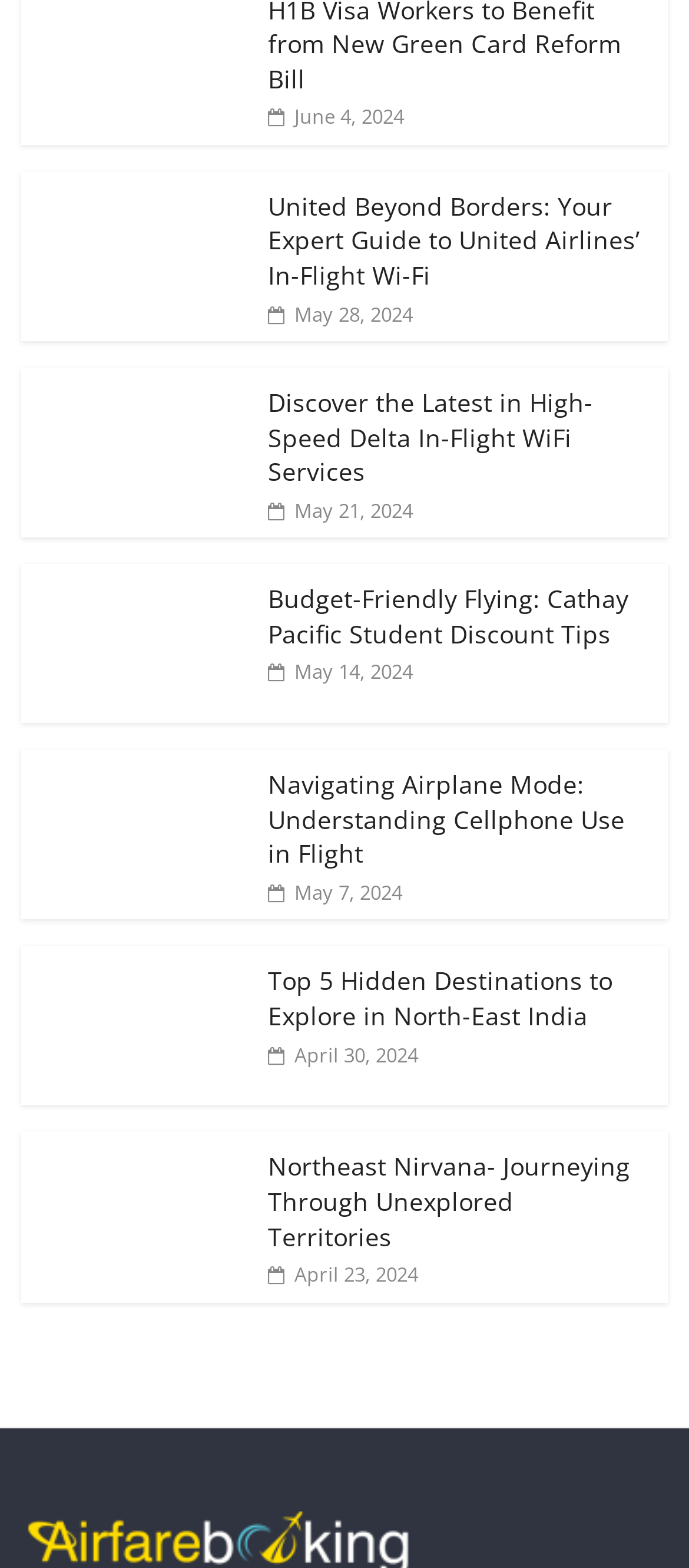Identify the bounding box coordinates of the element to click to follow this instruction: 'Explore the hidden destinations in North-East India'. Ensure the coordinates are four float values between 0 and 1, provided as [left, top, right, bottom].

[0.03, 0.605, 0.363, 0.626]